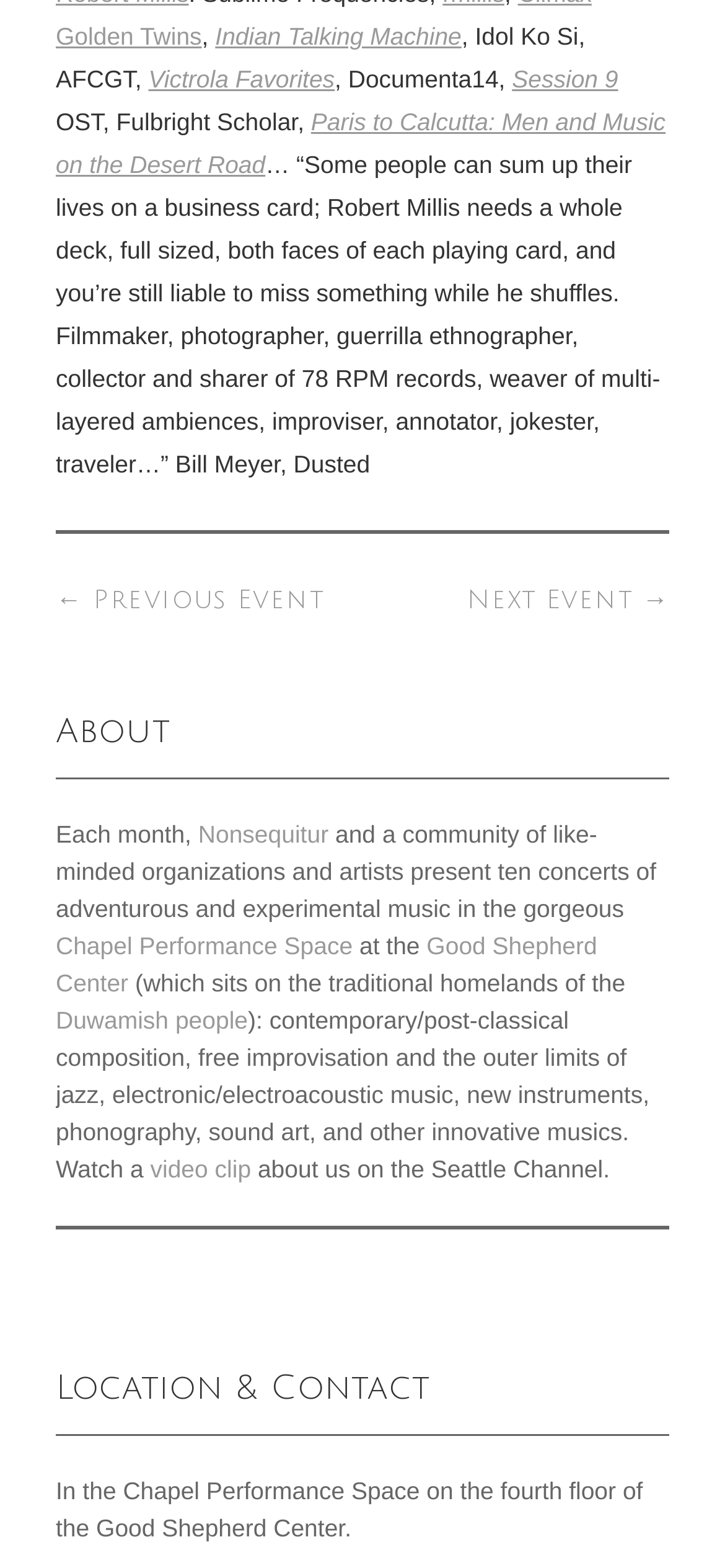Please identify the bounding box coordinates of the element that needs to be clicked to perform the following instruction: "Go to Session 9".

[0.706, 0.042, 0.853, 0.06]